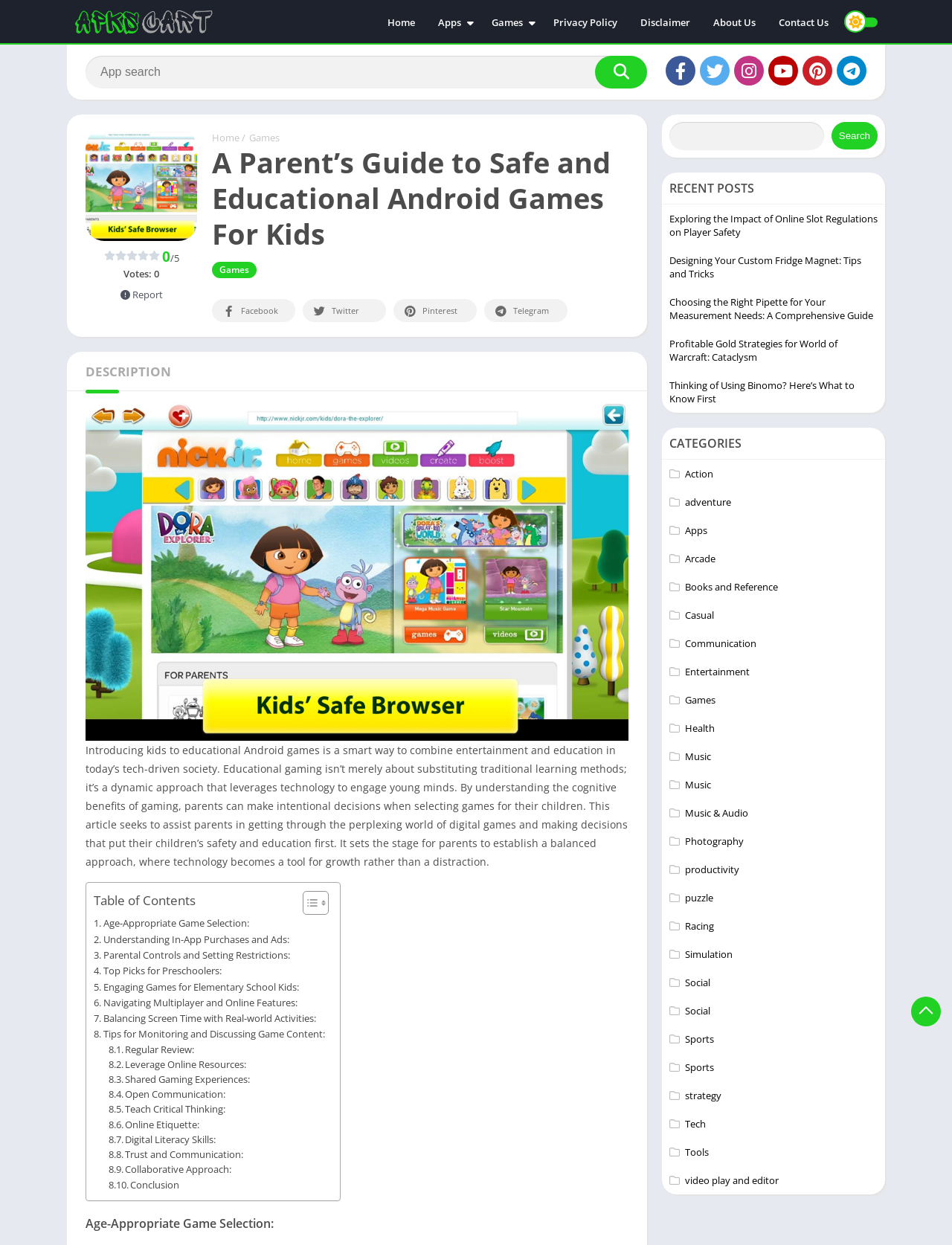Identify the bounding box coordinates for the element you need to click to achieve the following task: "Go to the Games page". The coordinates must be four float values ranging from 0 to 1, formatted as [left, top, right, bottom].

[0.505, 0.007, 0.569, 0.028]